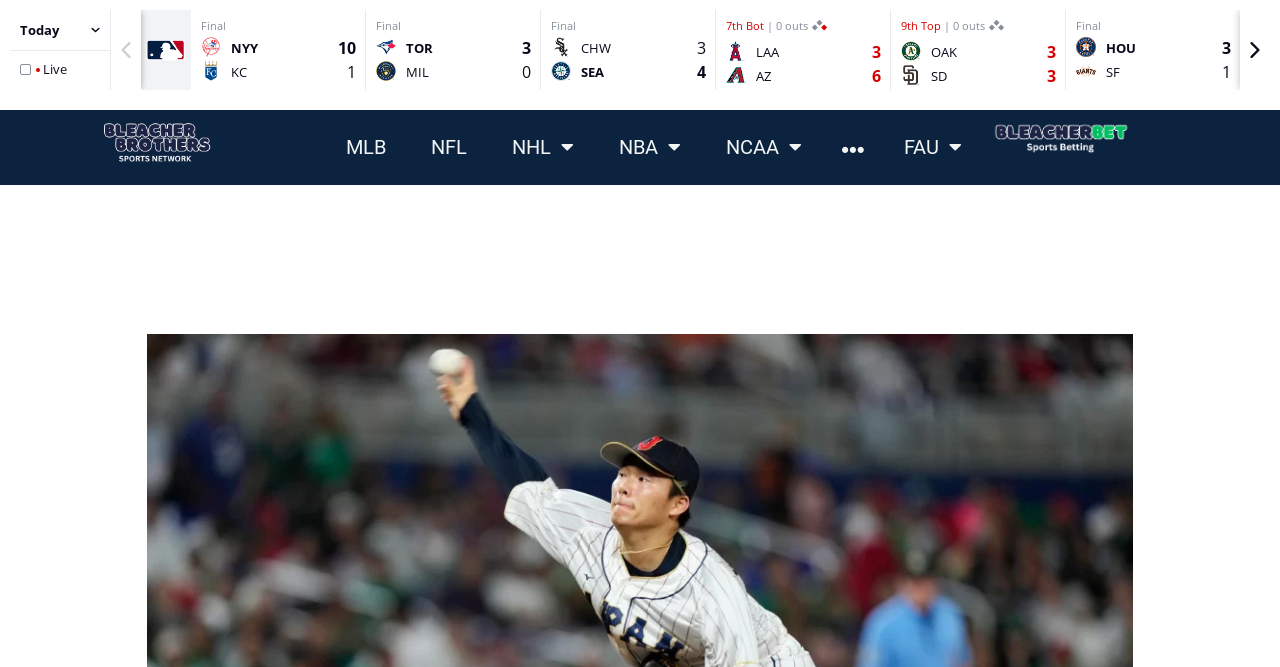Give a short answer using one word or phrase for the question:
What is the purpose of the button with the text 'Menu Toggle'?

To toggle the menu